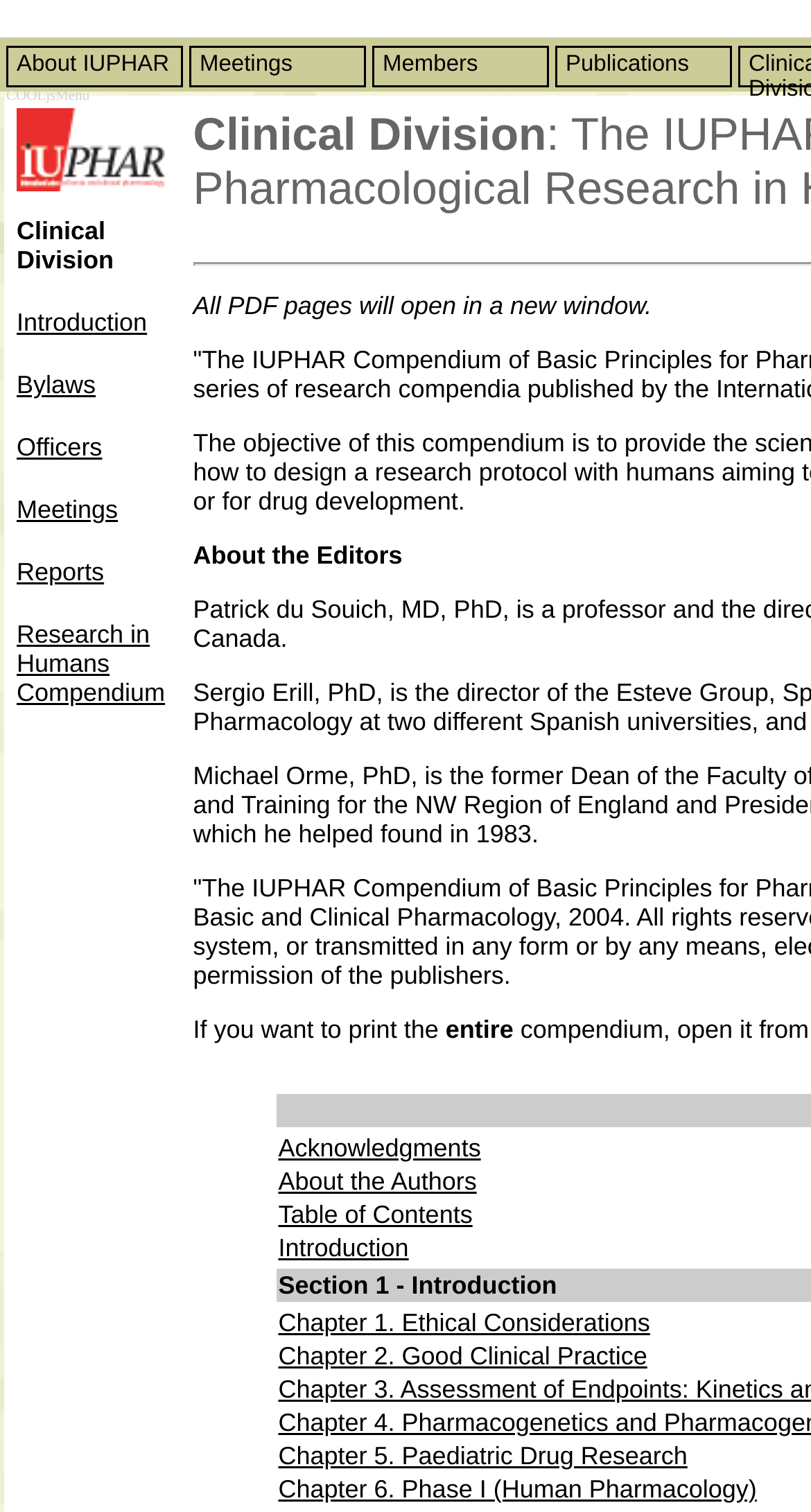Respond with a single word or phrase to the following question: How many sub-menu items are there under 'Research in Humans Compendium'?

6